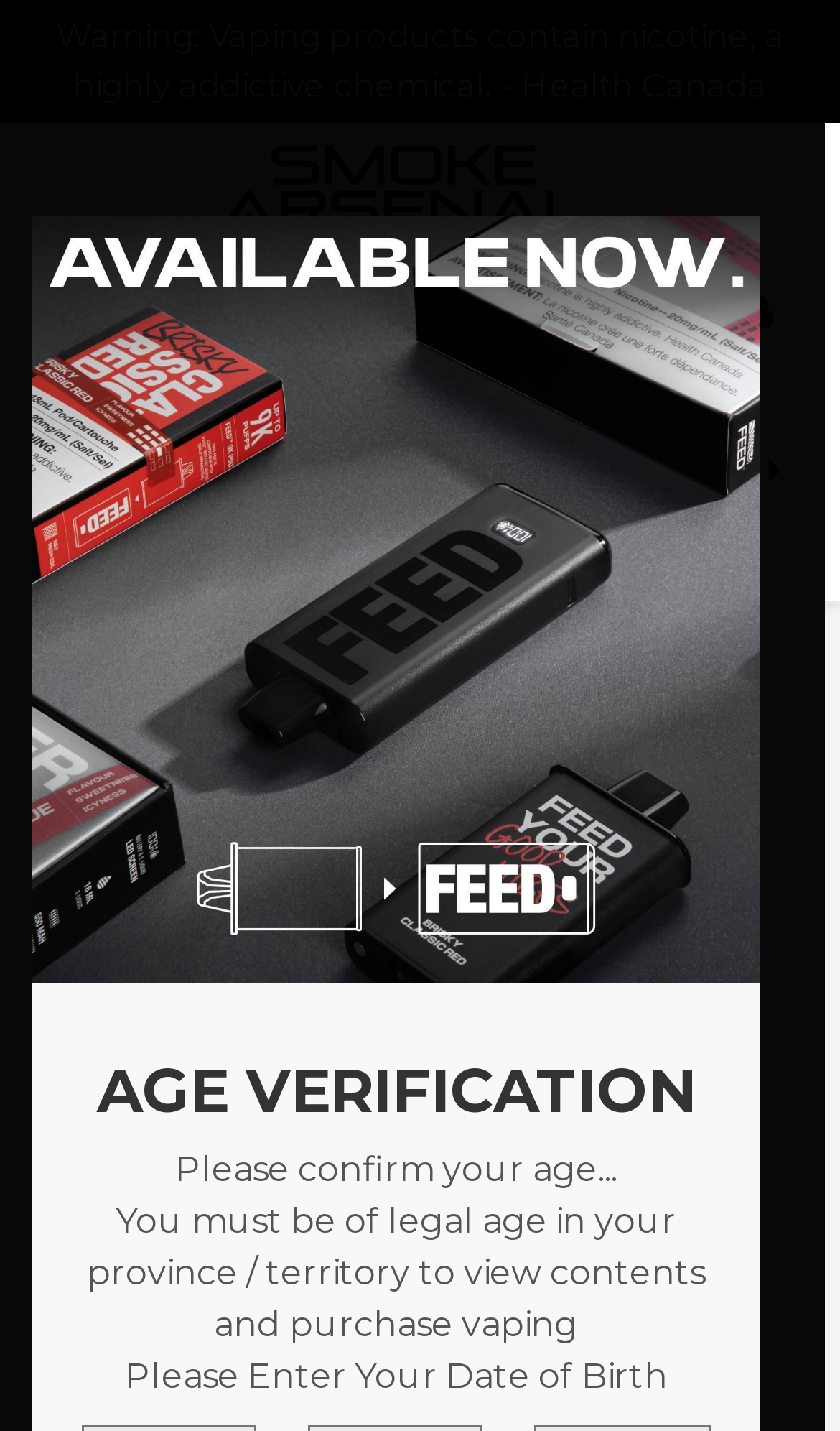Provide the bounding box coordinates of the HTML element described by the text: "0". The coordinates should be in the format [left, top, right, bottom] with values between 0 and 1.

[0.705, 0.184, 0.821, 0.252]